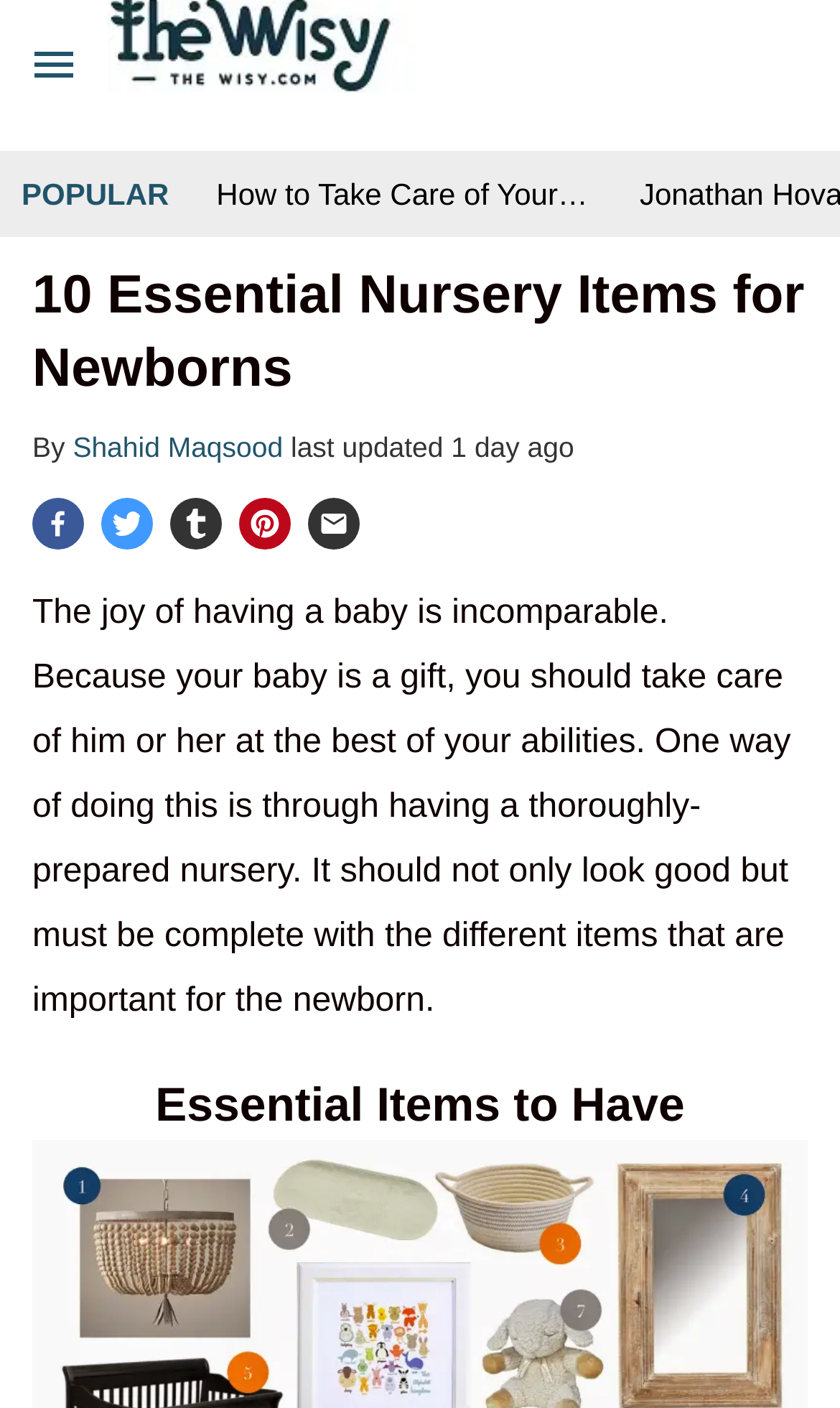Please identify the bounding box coordinates for the region that you need to click to follow this instruction: "Share on Facebook".

[0.038, 0.354, 0.1, 0.39]